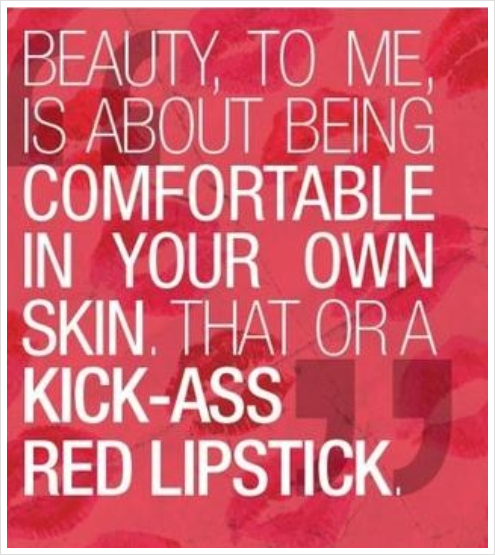What is the theme of the message conveyed by the image?
Please provide a comprehensive answer based on the visual information in the image.

The caption highlights the importance of self-confidence and the transformative power of makeup, particularly the classic allure of red lipstick, suggesting that the theme of the message conveyed by the image is self-confidence and beauty.